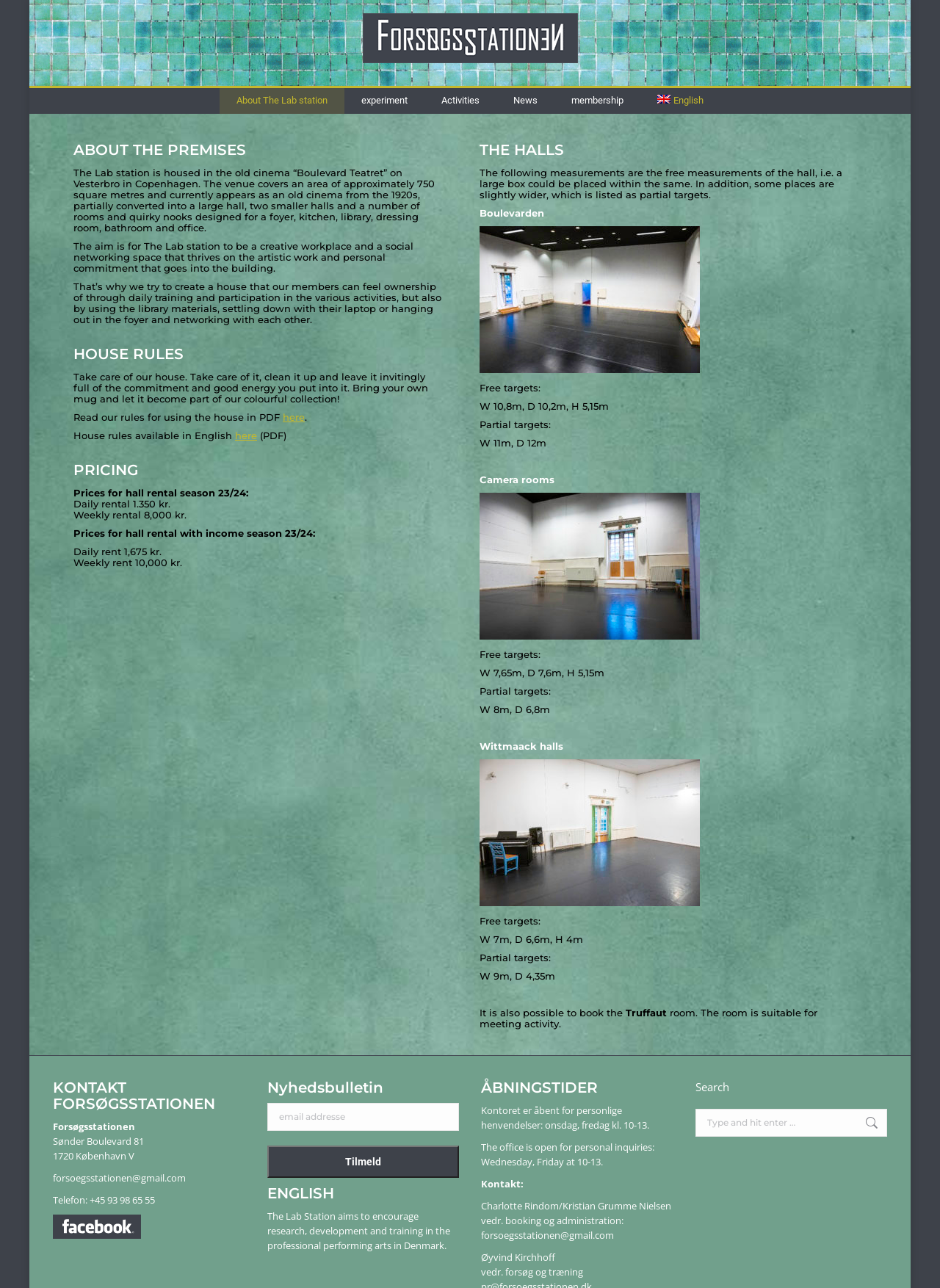Please predict the bounding box coordinates (top-left x, top-left y, bottom-right x, bottom-right y) for the UI element in the screenshot that fits the description: experiment

[0.366, 0.068, 0.452, 0.088]